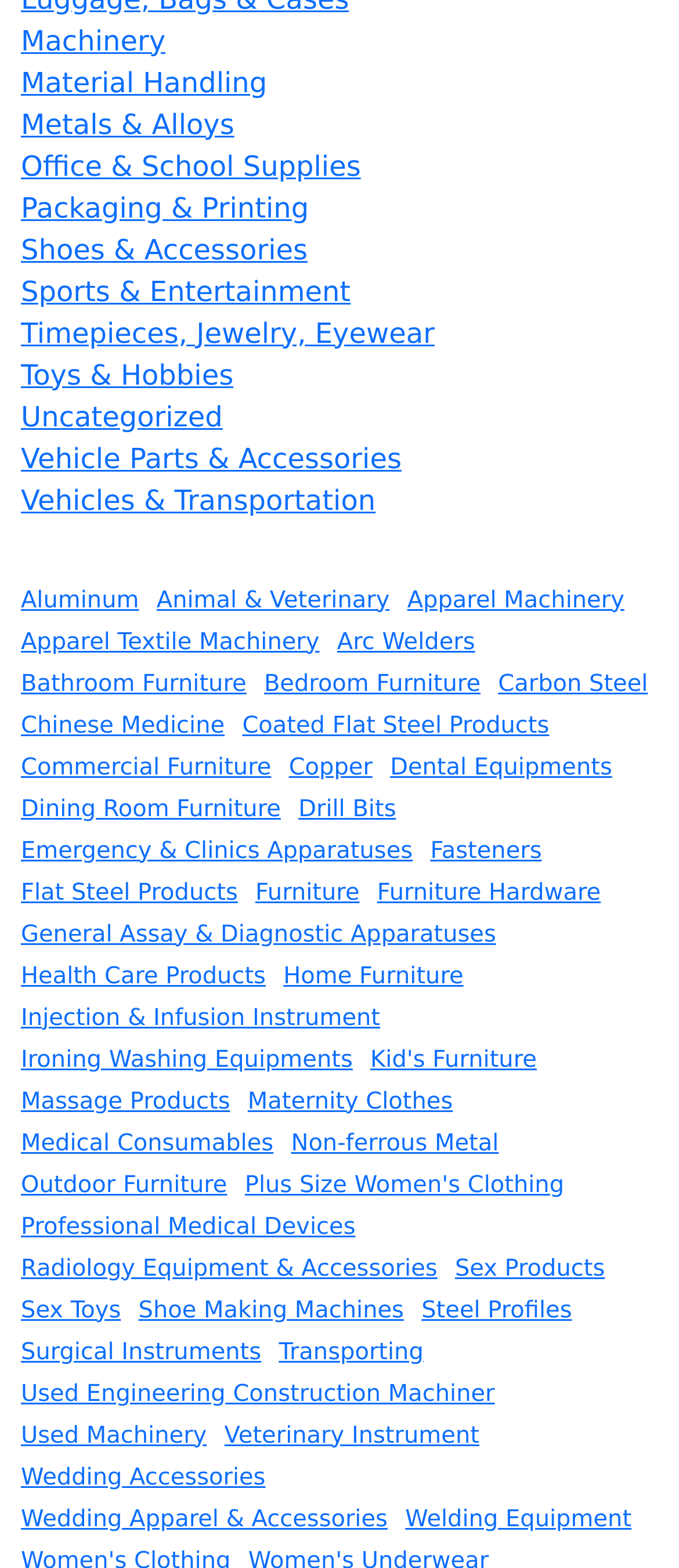Can you determine the bounding box coordinates of the area that needs to be clicked to fulfill the following instruction: "Explore Furniture category"?

[0.376, 0.559, 0.53, 0.581]